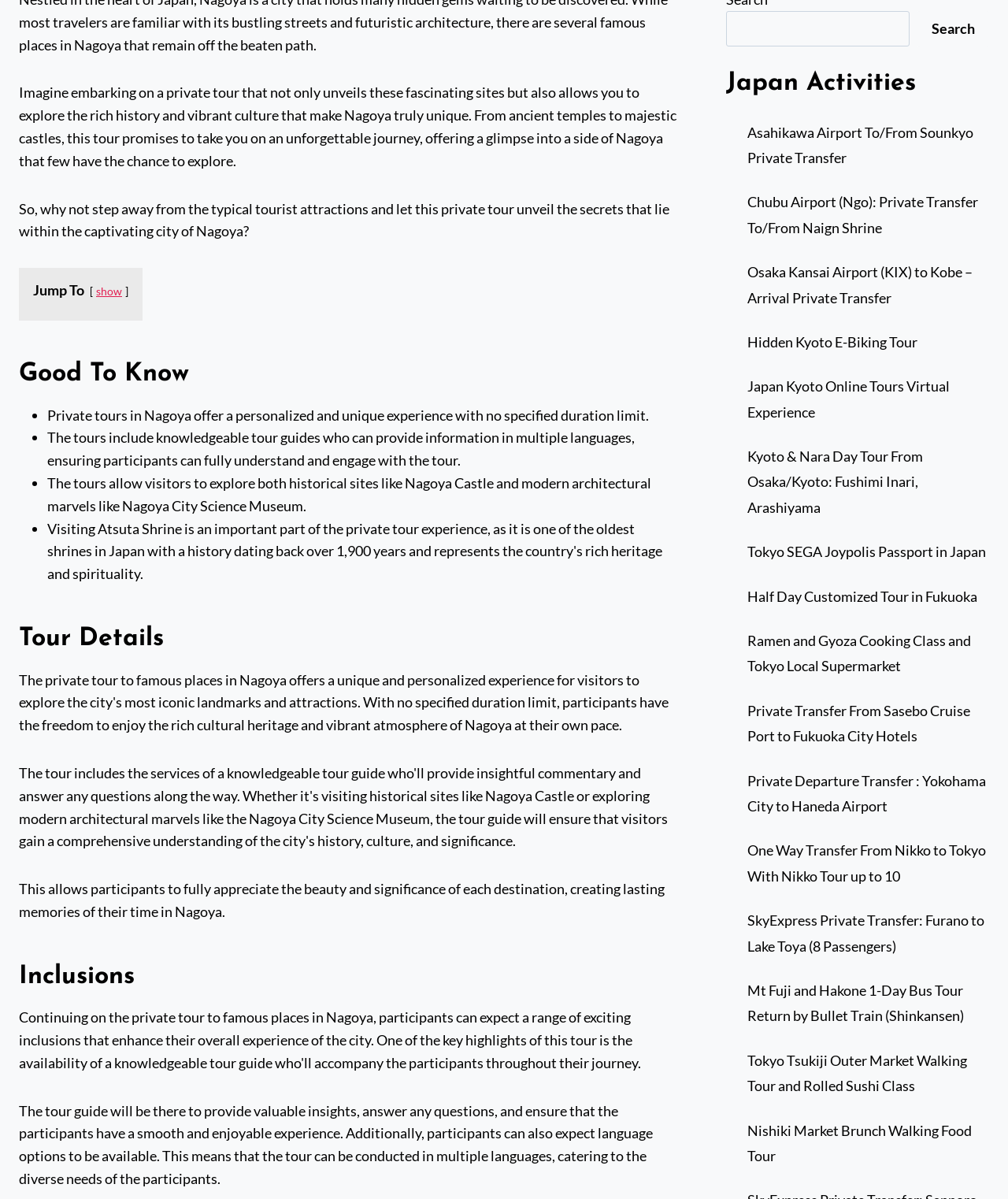Using the description "show", predict the bounding box of the relevant HTML element.

[0.095, 0.237, 0.121, 0.248]